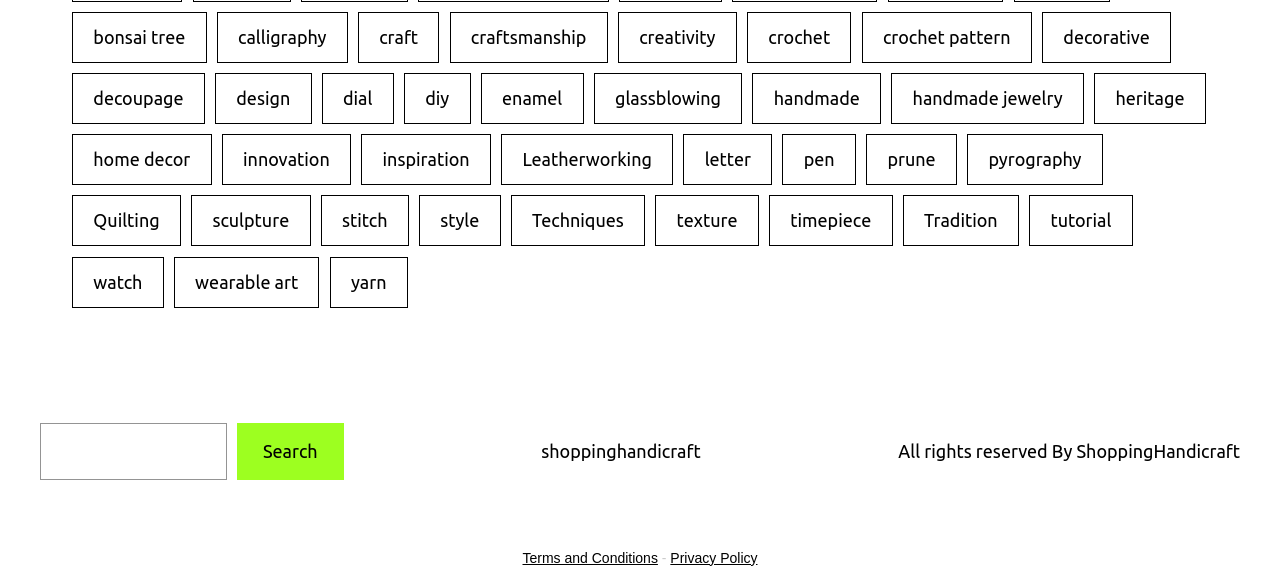How many categories are listed on the webpage?
Please provide a comprehensive and detailed answer to the question.

I counted the number of links on the webpage, and there are 30 categories listed, each with a different name and number of items.